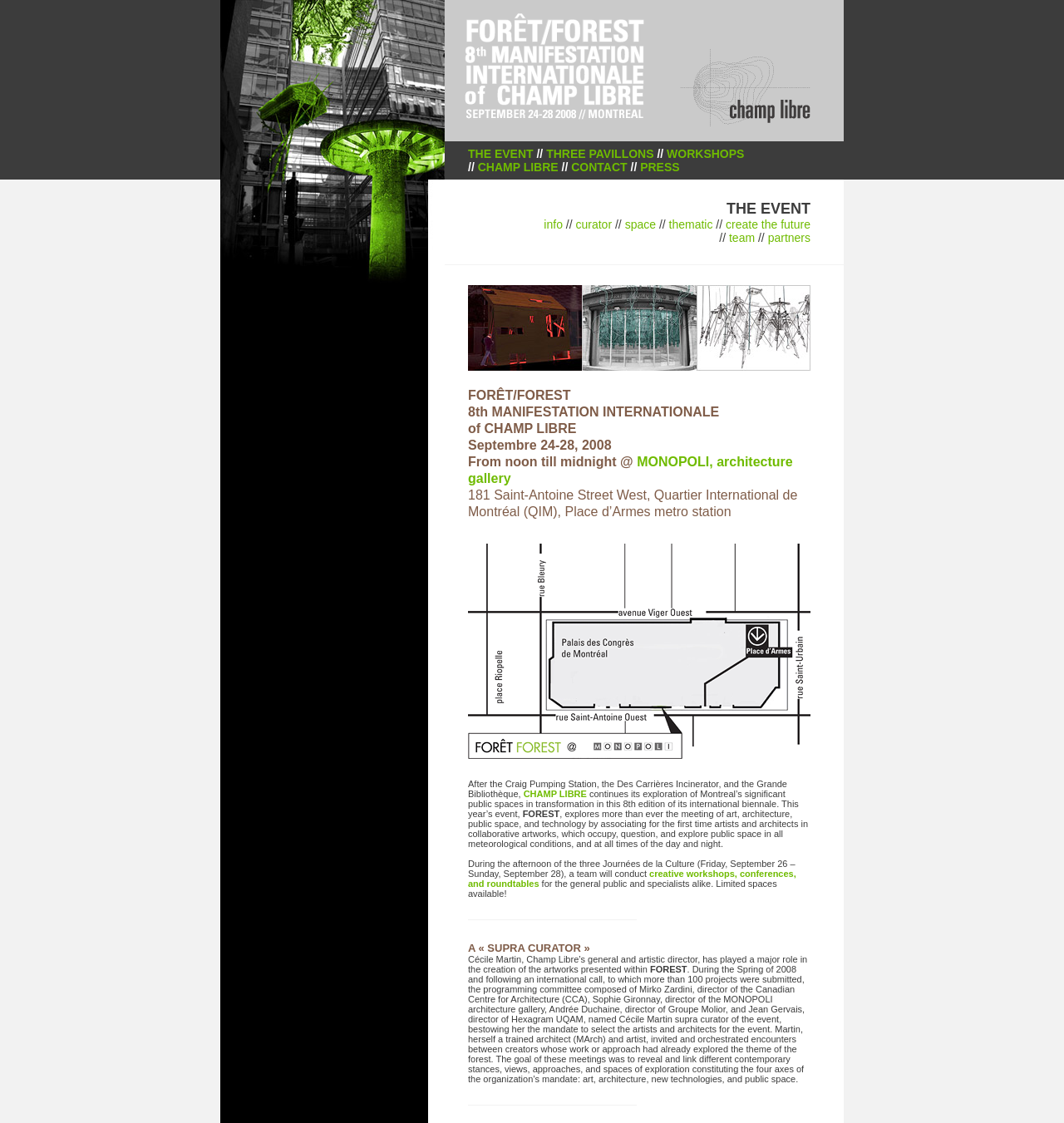What is the name of the event? Observe the screenshot and provide a one-word or short phrase answer.

FORÊT/FOREST